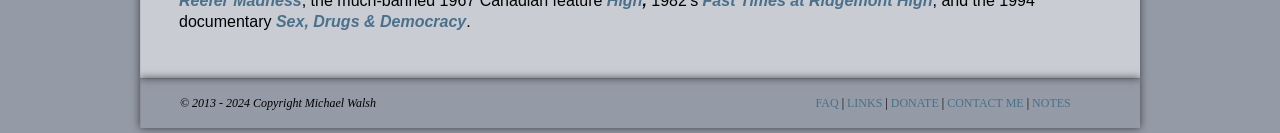What is the last link in the footer section?
Using the image as a reference, answer the question with a short word or phrase.

NOTES